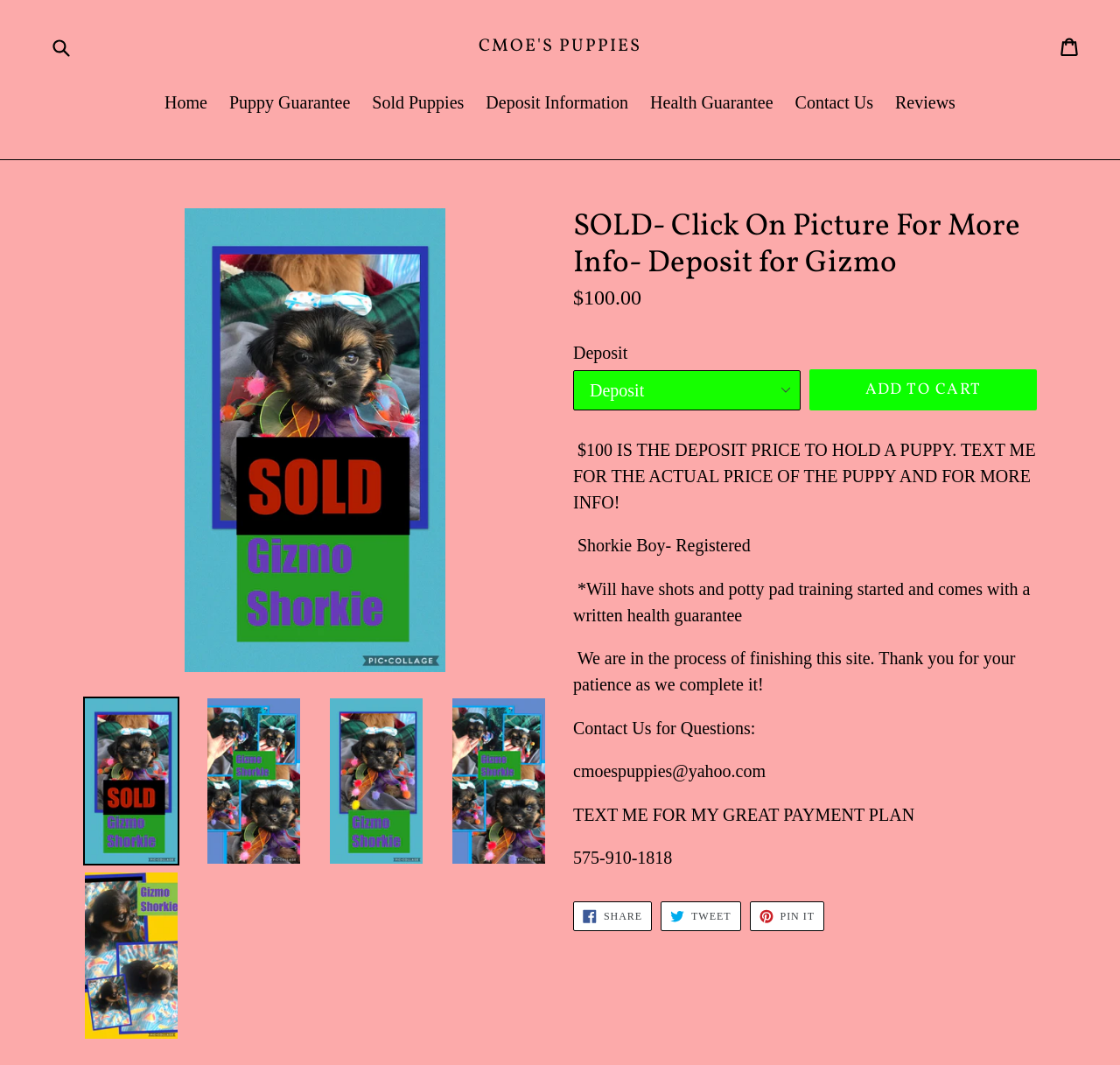Please find the bounding box coordinates of the element that you should click to achieve the following instruction: "Click on the 'CMOE'S PUPPIES' link". The coordinates should be presented as four float numbers between 0 and 1: [left, top, right, bottom].

[0.427, 0.034, 0.573, 0.053]